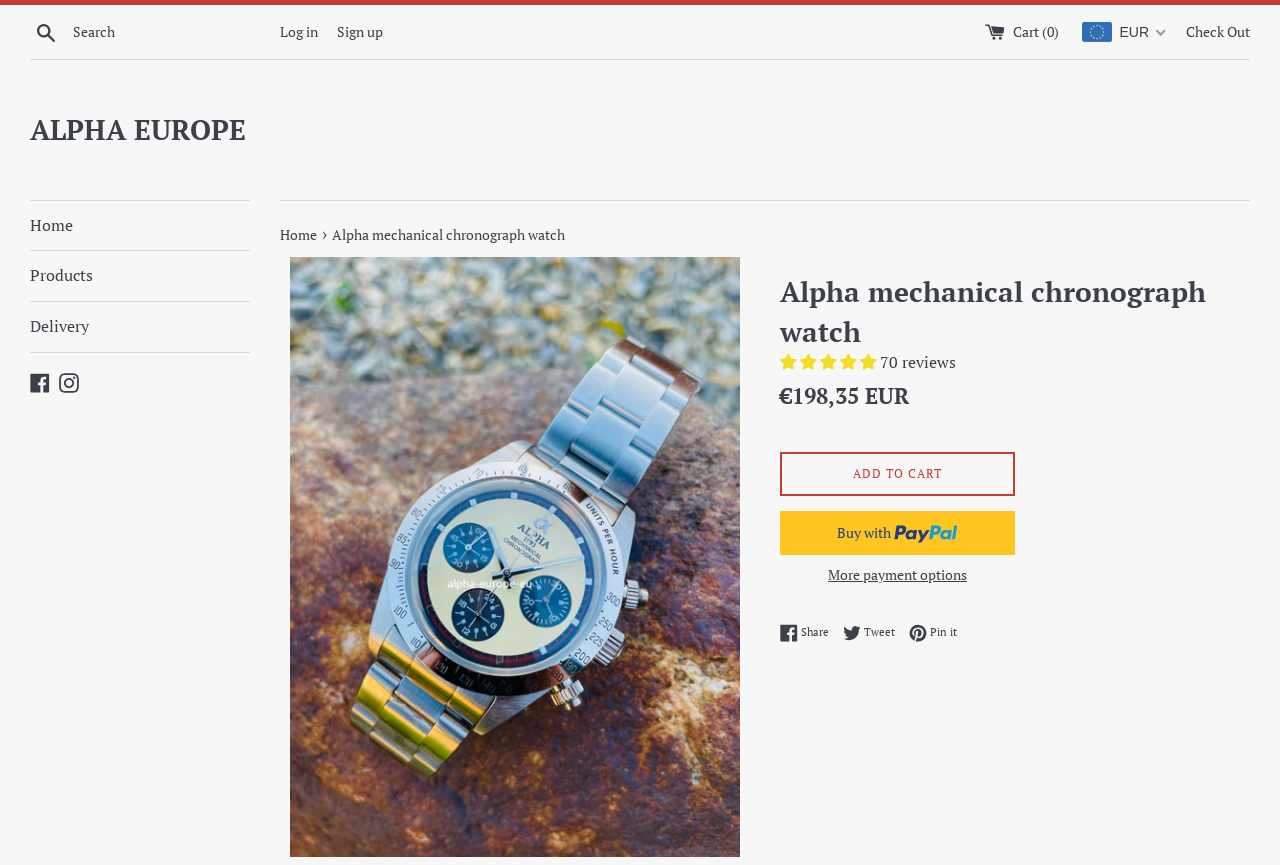Answer the question below in one word or phrase:
What is the type of watch being sold?

Mechanical chronograph watch